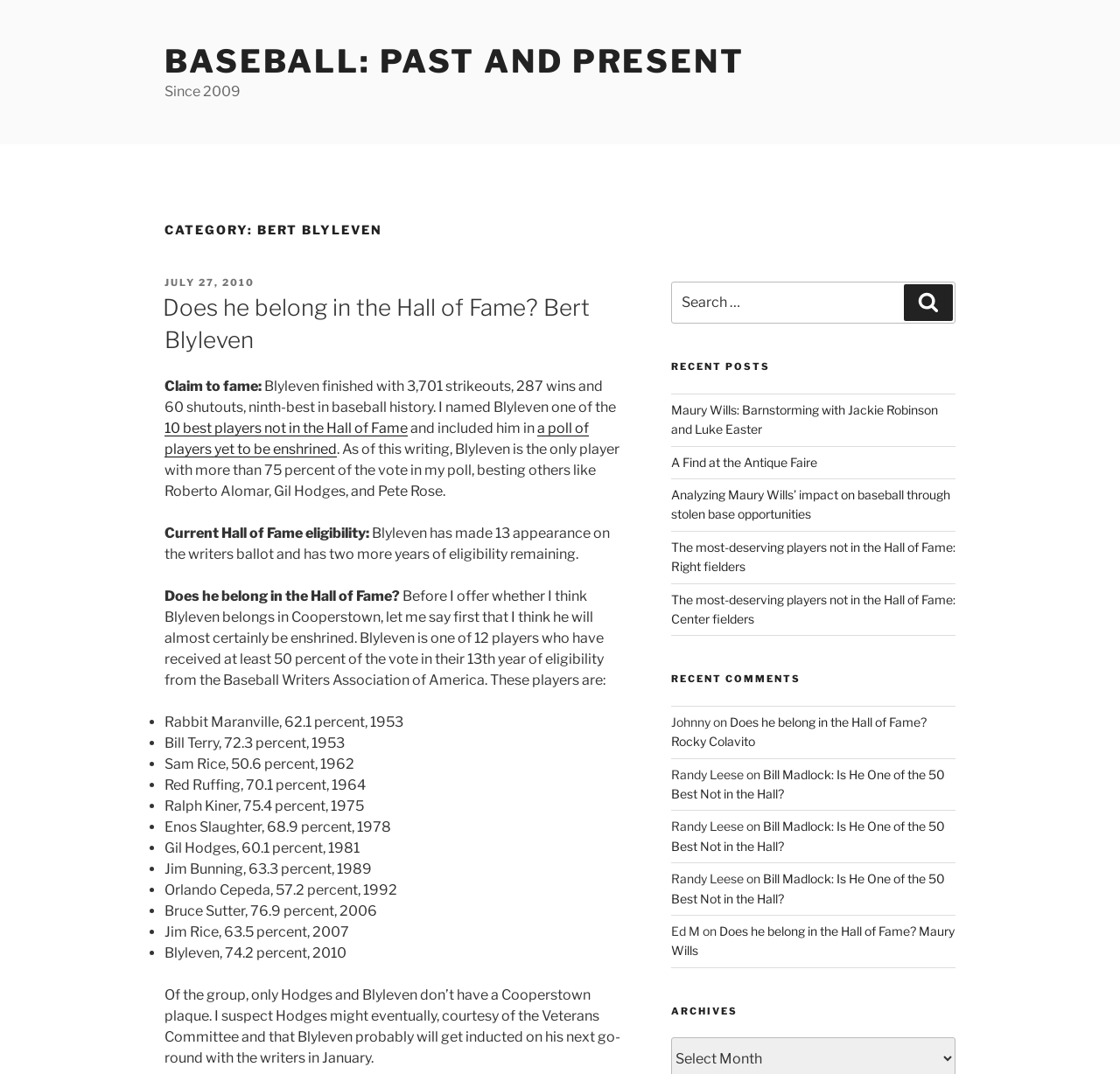Find the bounding box coordinates of the UI element according to this description: "Baseball: Past and Present".

[0.147, 0.039, 0.665, 0.075]